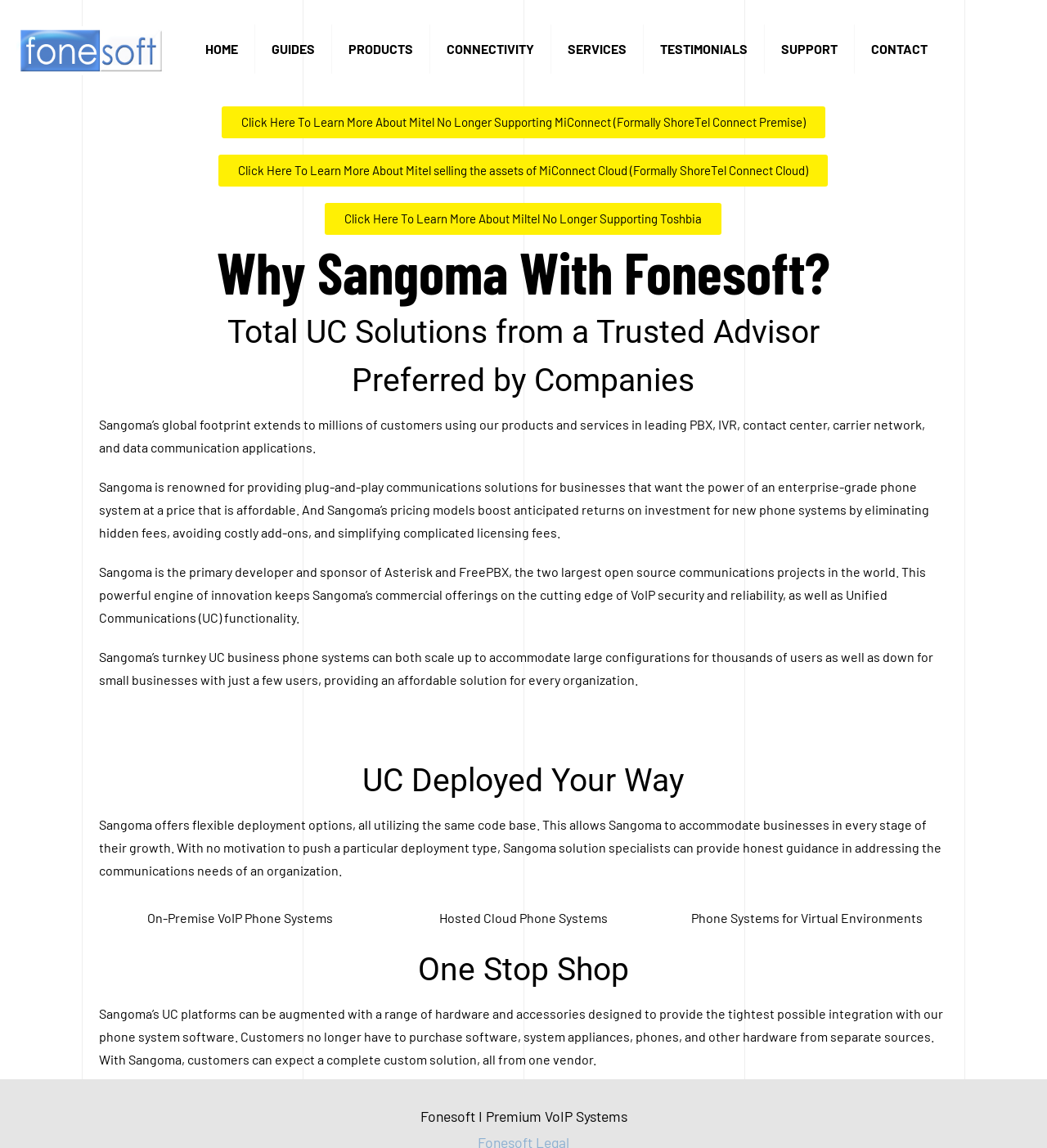What are the main navigation links at the top?
Using the visual information, reply with a single word or short phrase.

HOME, GUIDES, PRODUCTS, etc.